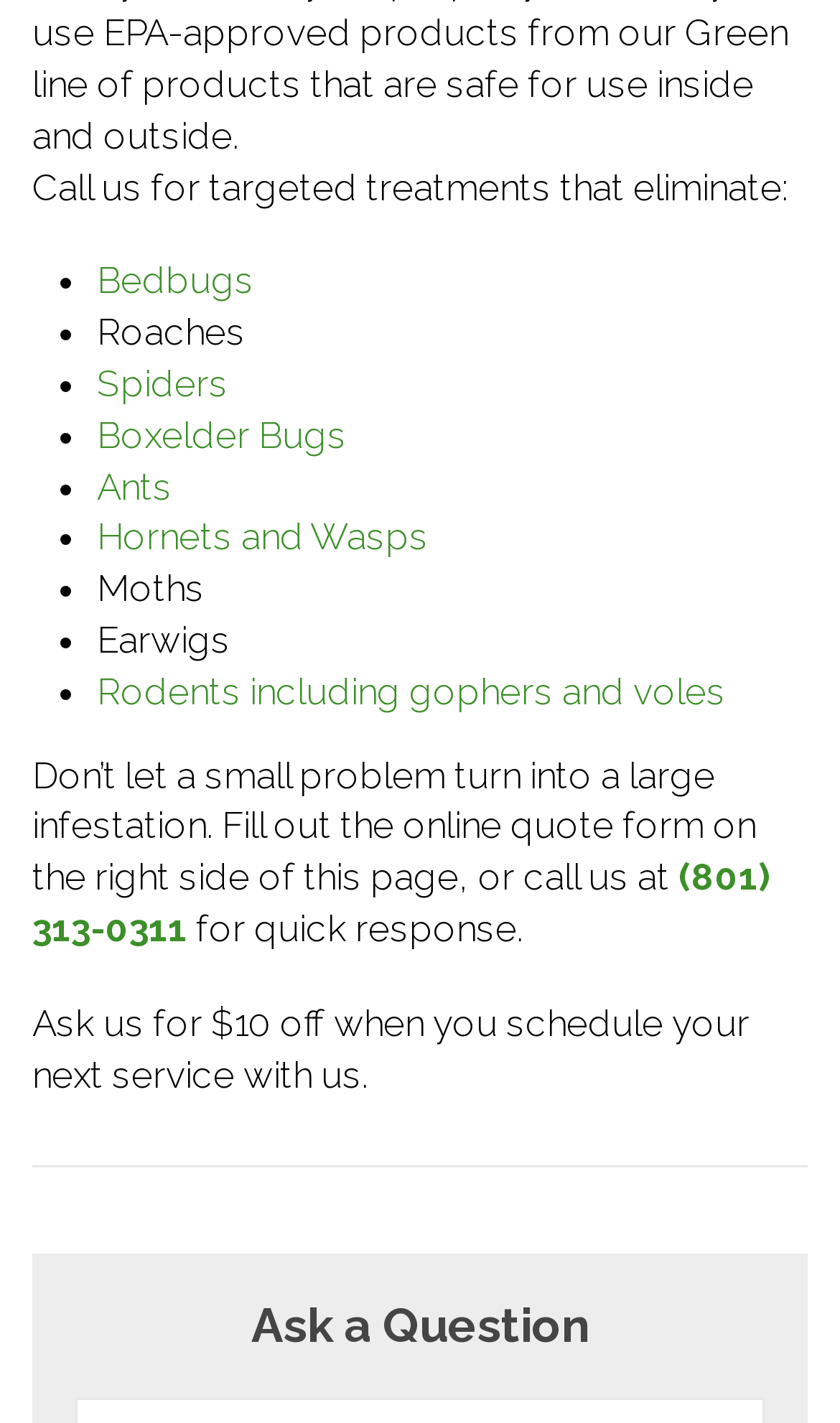Use one word or a short phrase to answer the question provided: 
What is the section title above the 'Ask a Question' text?

None